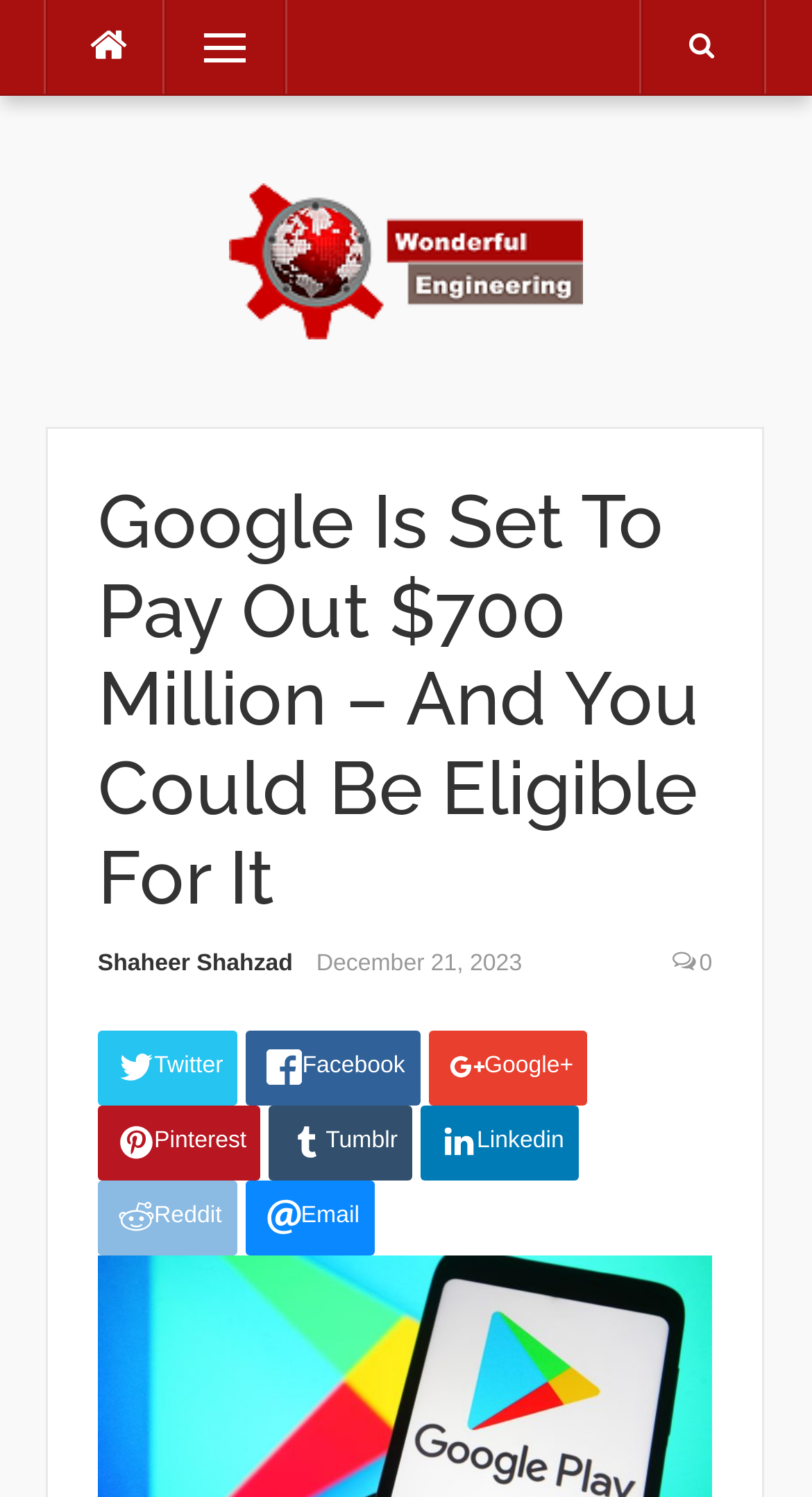Refer to the image and provide an in-depth answer to the question:
Who is the author of the article?

I found the author's name by examining the link element with the text 'Shaheer Shahzad' located below the article's heading, which is a common placement for author credits.